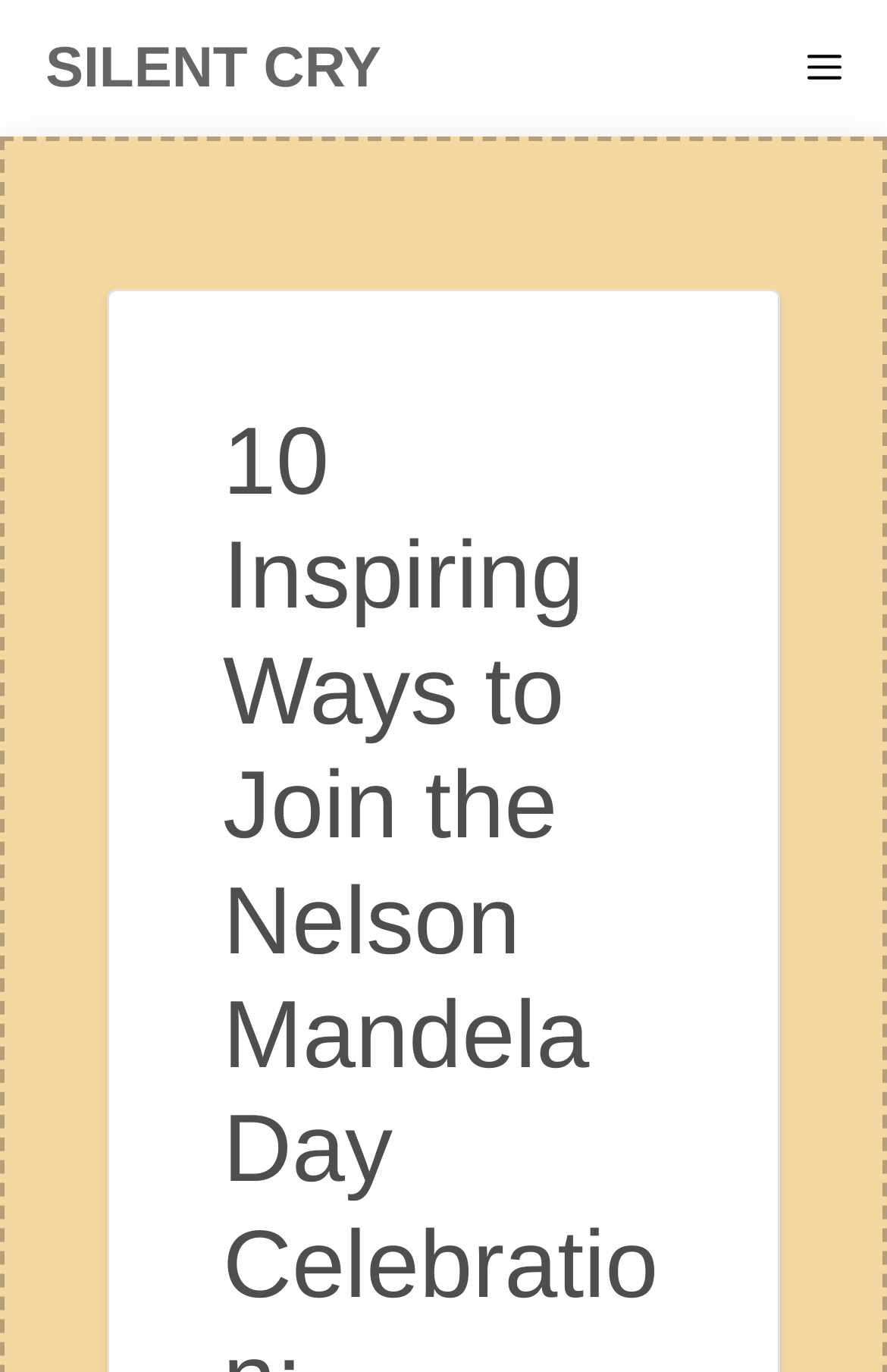Specify the bounding box coordinates (top-left x, top-left y, bottom-right x, bottom-right y) of the UI element in the screenshot that matches this description: Silent cry

[0.051, 0.0, 0.43, 0.1]